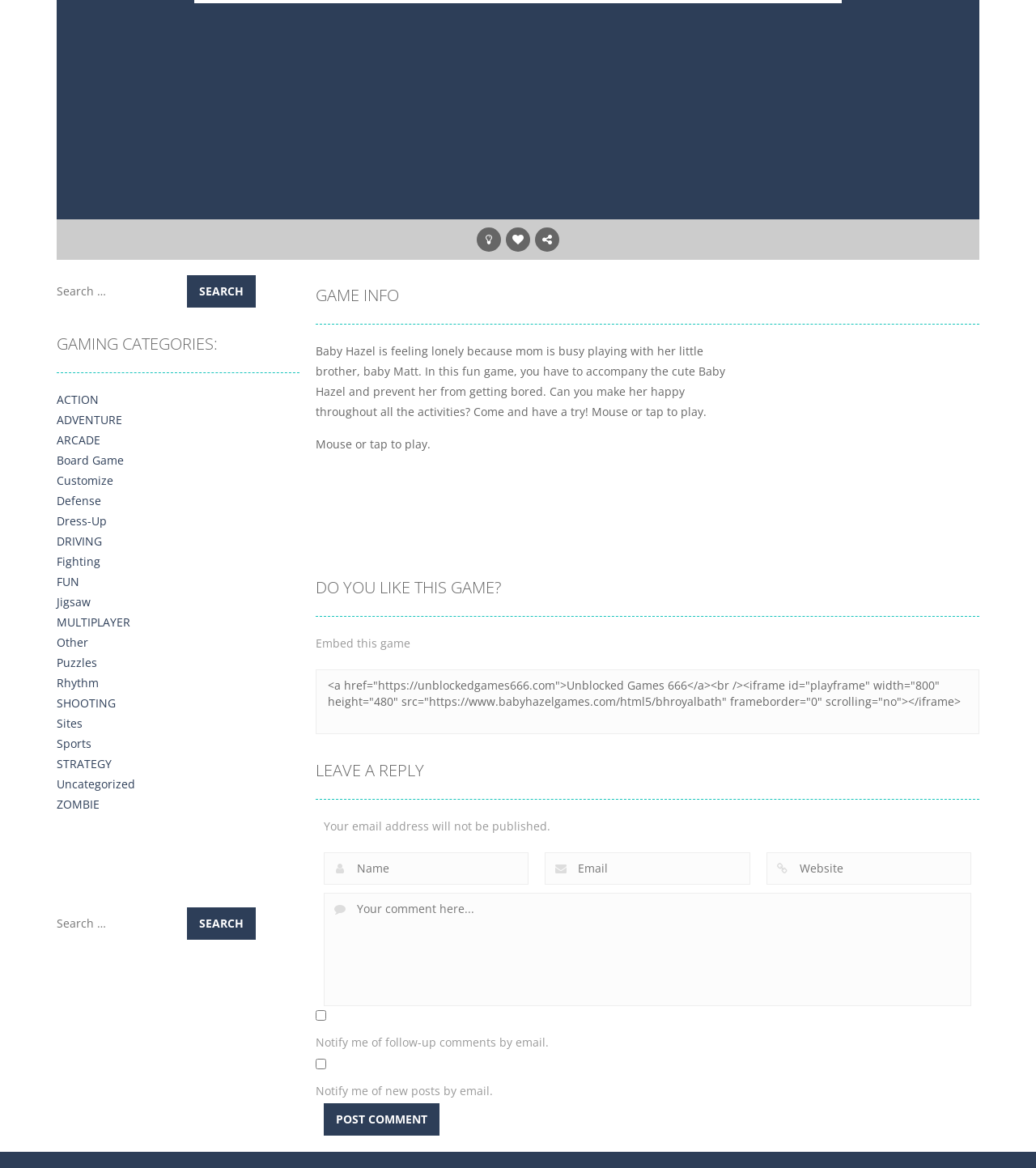Show the bounding box coordinates of the element that should be clicked to complete the task: "Go to the 'Technology' page".

None